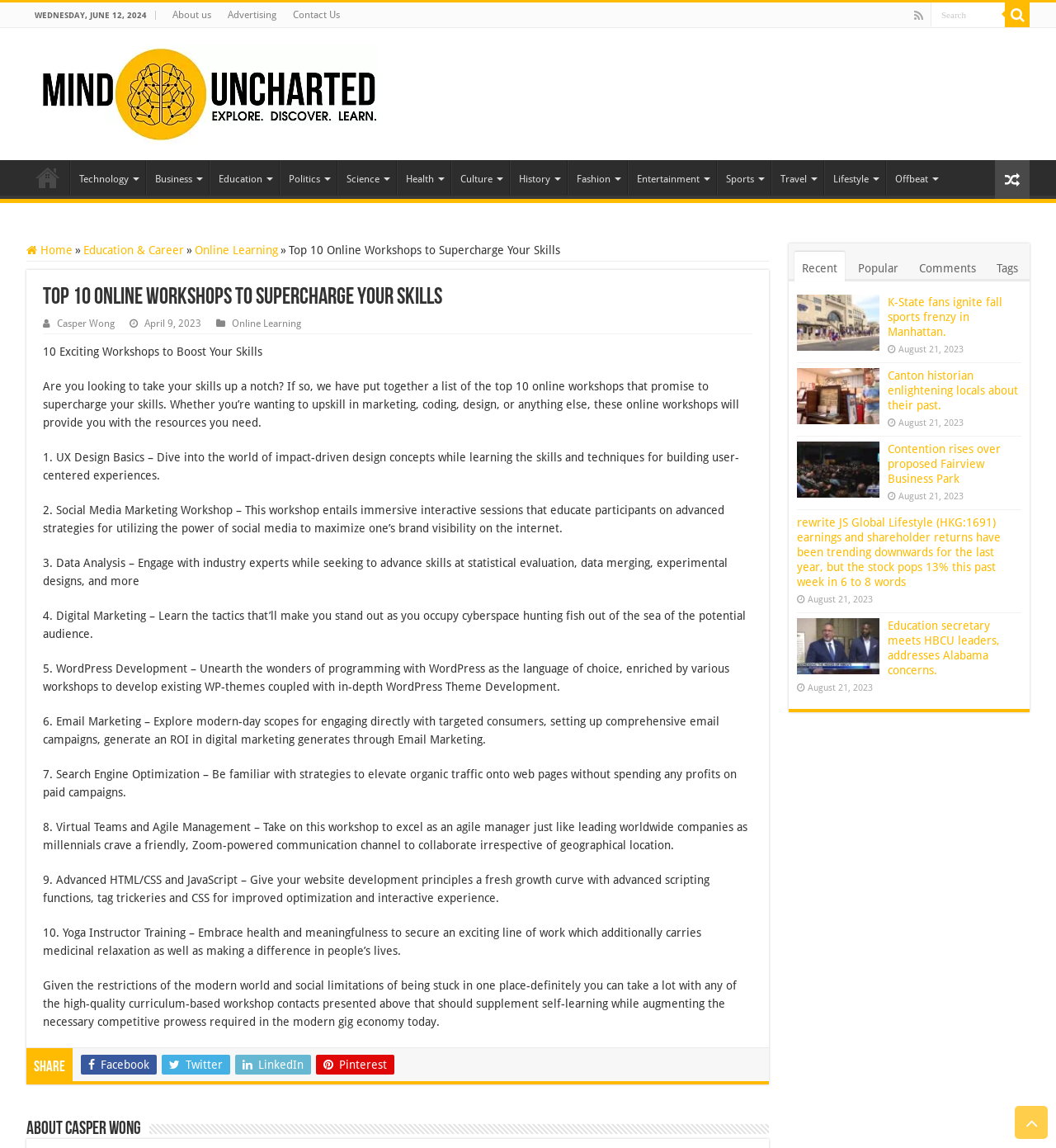Your task is to find and give the main heading text of the webpage.

Top 10 Online Workshops to Supercharge Your Skills